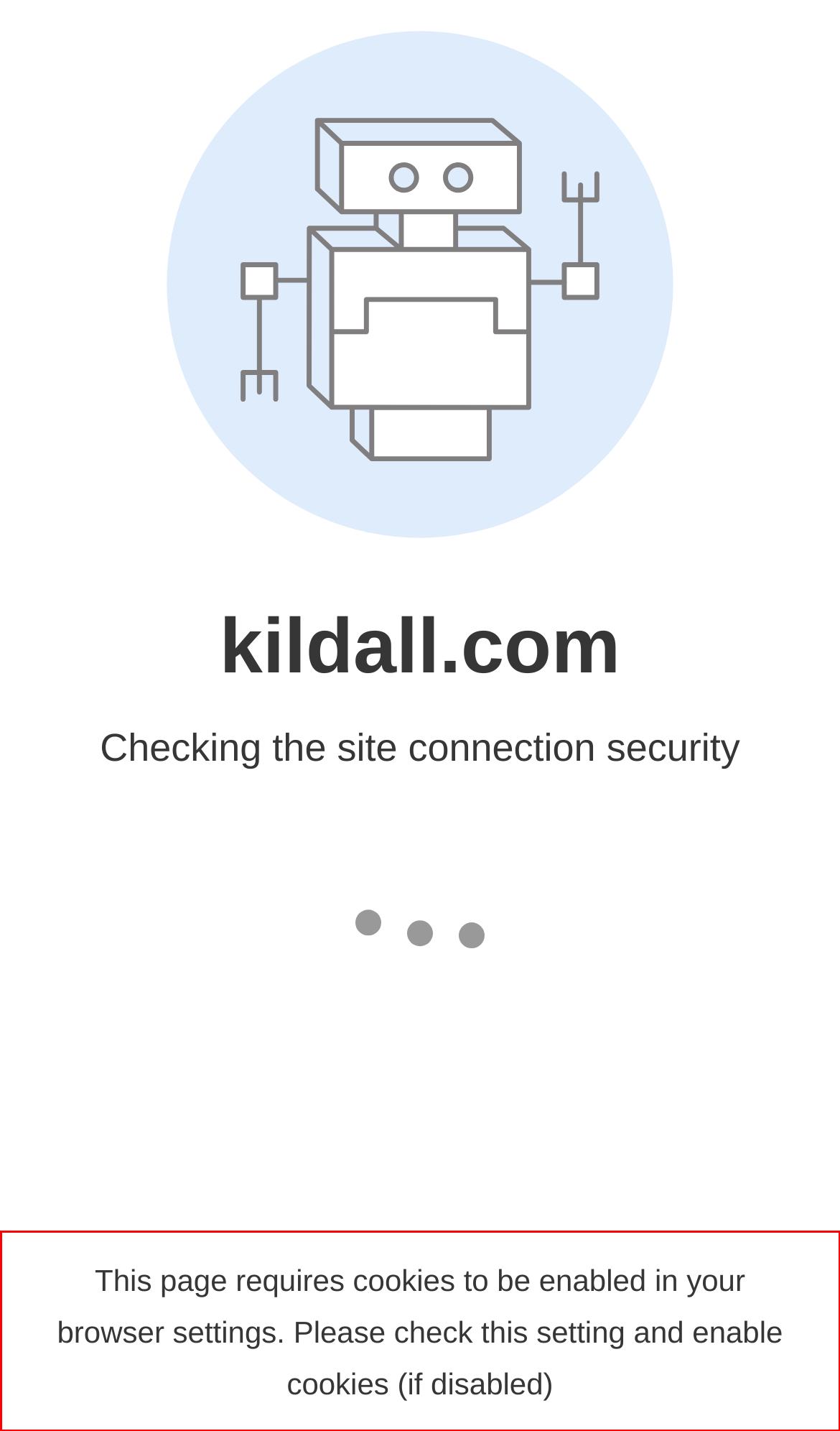By examining the provided screenshot of a webpage, recognize the text within the red bounding box and generate its text content.

This page requires cookies to be enabled in your browser settings. Please check this setting and enable cookies (if disabled)